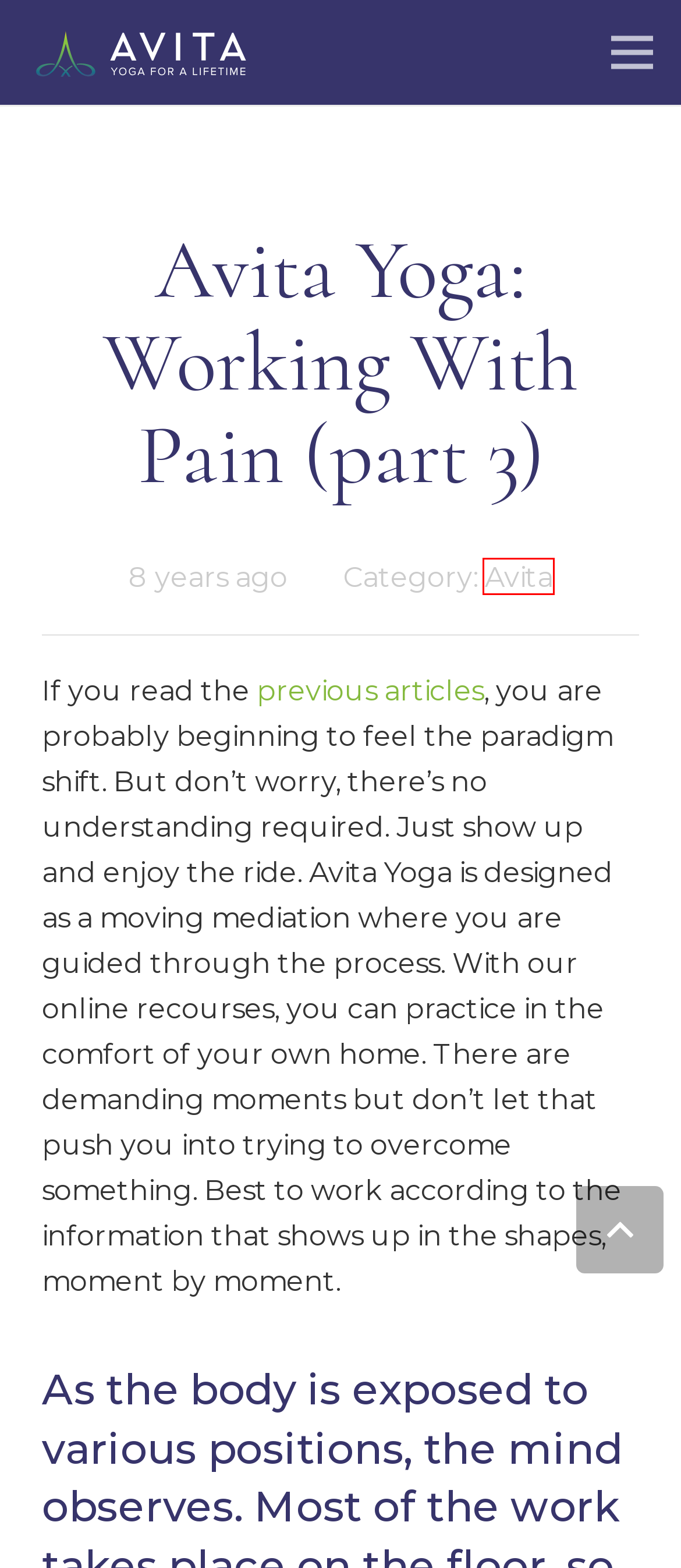You have received a screenshot of a webpage with a red bounding box indicating a UI element. Please determine the most fitting webpage description that matches the new webpage after clicking on the indicated element. The choices are:
A. Yoga In a World of Constant Change - Avita Yoga
B. Avita Yoga Online
C. Privacy Policy - Avita Yoga
D. Avita Archives - Avita Yoga
E. Levels of Practice - Avita Yoga
F. Reflections On Peru - Avita Yoga
G. Retreats - Avita Yoga
H. Founder Jeff Bailey - Avita Yoga

D